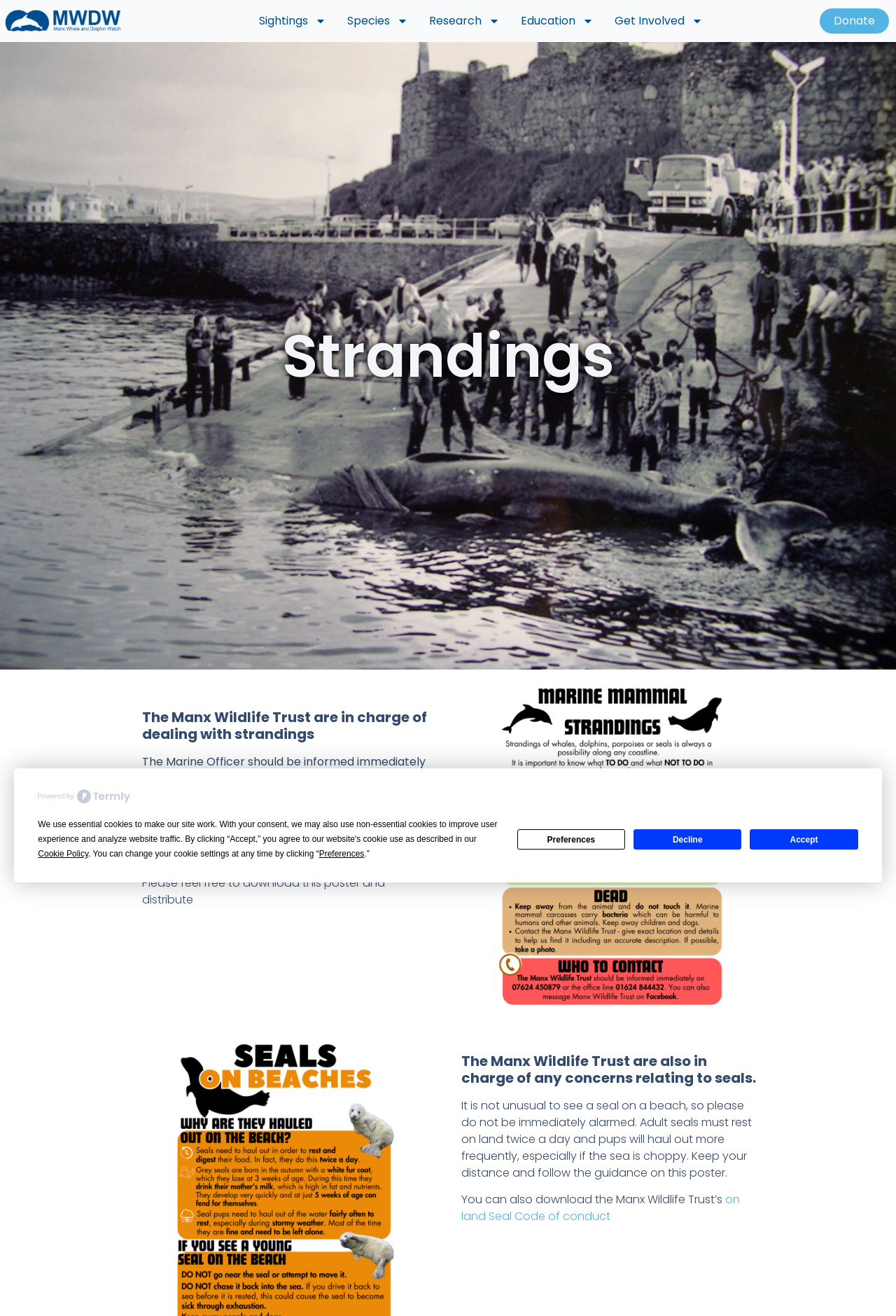Determine the bounding box for the UI element that matches this description: "Get Involved".

[0.686, 0.009, 0.784, 0.023]